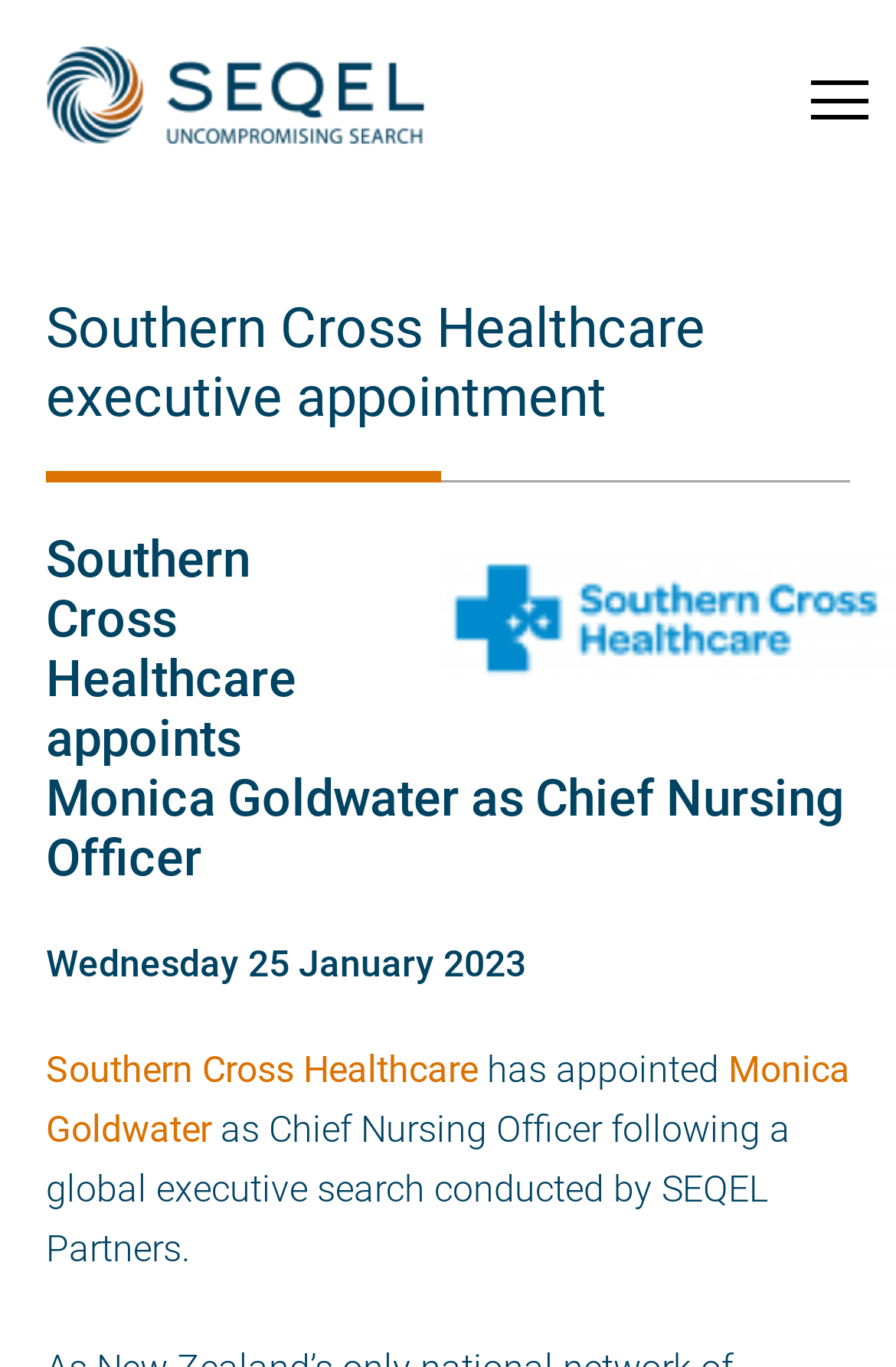From the element description Southern Cross Healthcare, predict the bounding box coordinates of the UI element. The coordinates must be specified in the format (top-left x, top-left y, bottom-right x, bottom-right y) and should be within the 0 to 1 range.

[0.051, 0.763, 0.533, 0.798]